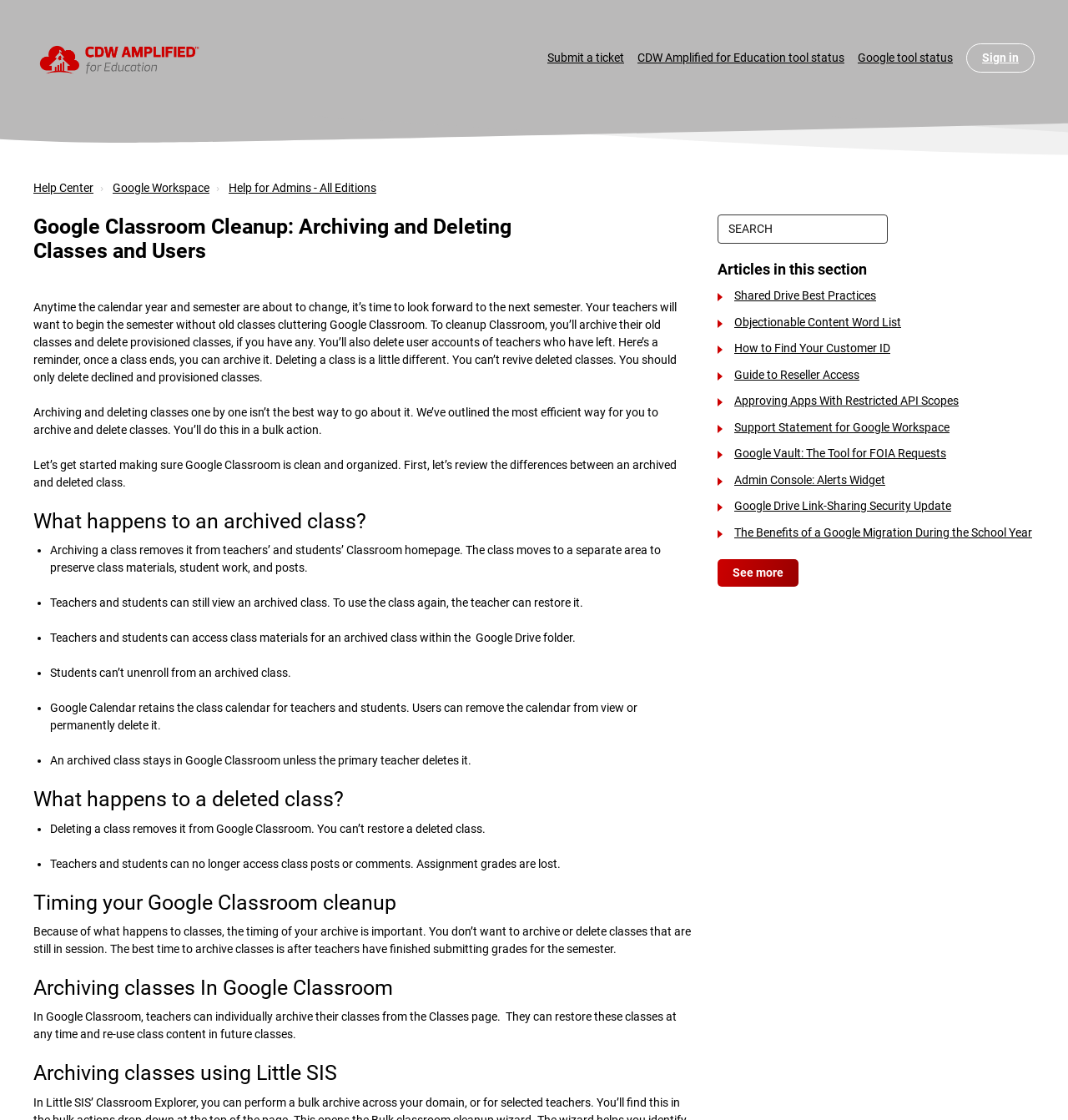Please determine the bounding box coordinates of the section I need to click to accomplish this instruction: "View 'Help Center' articles".

[0.031, 0.16, 0.088, 0.176]